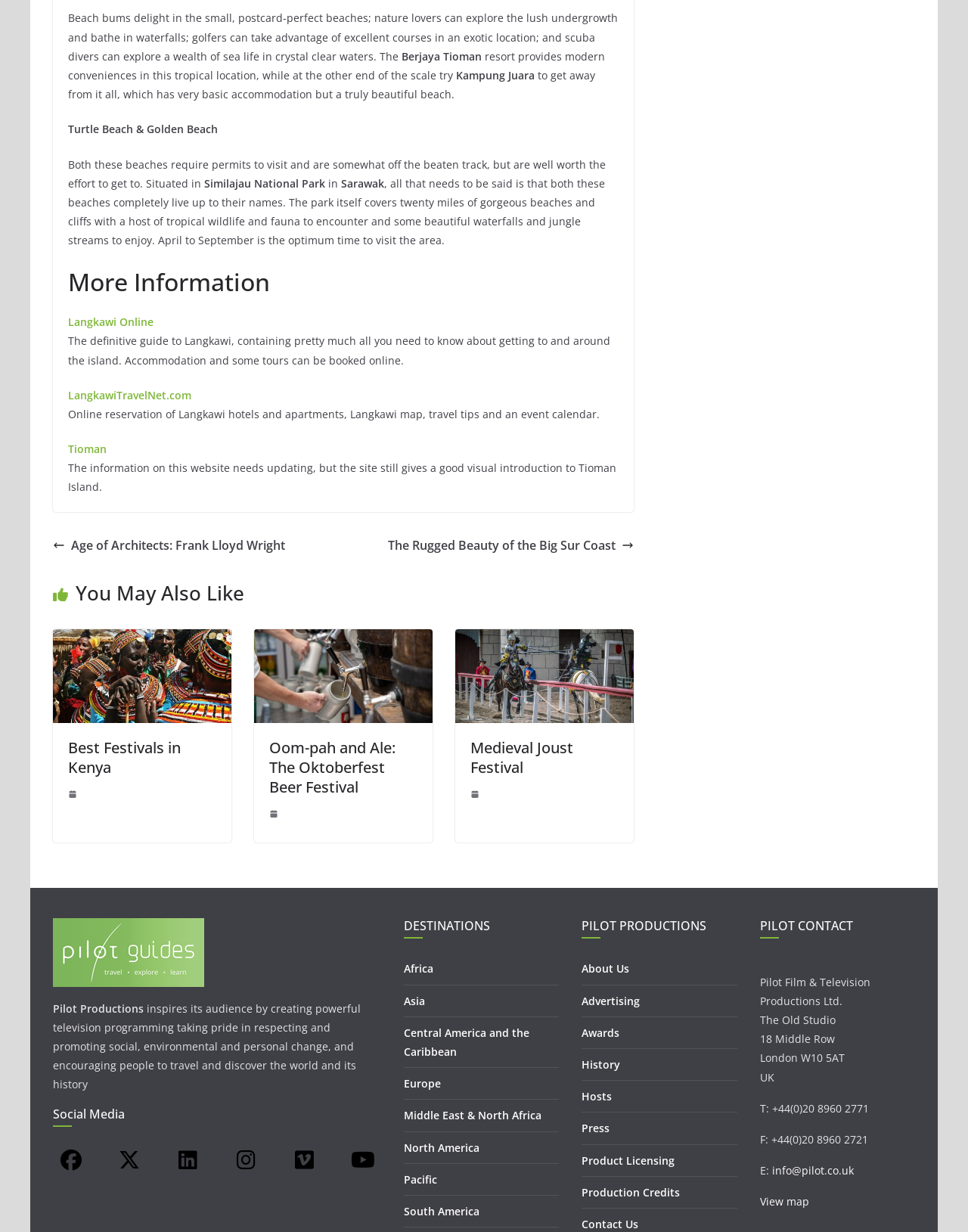Please provide the bounding box coordinates for the element that needs to be clicked to perform the following instruction: "Learn about 'Pilot Productions'". The coordinates should be given as four float numbers between 0 and 1, i.e., [left, top, right, bottom].

[0.055, 0.813, 0.148, 0.824]